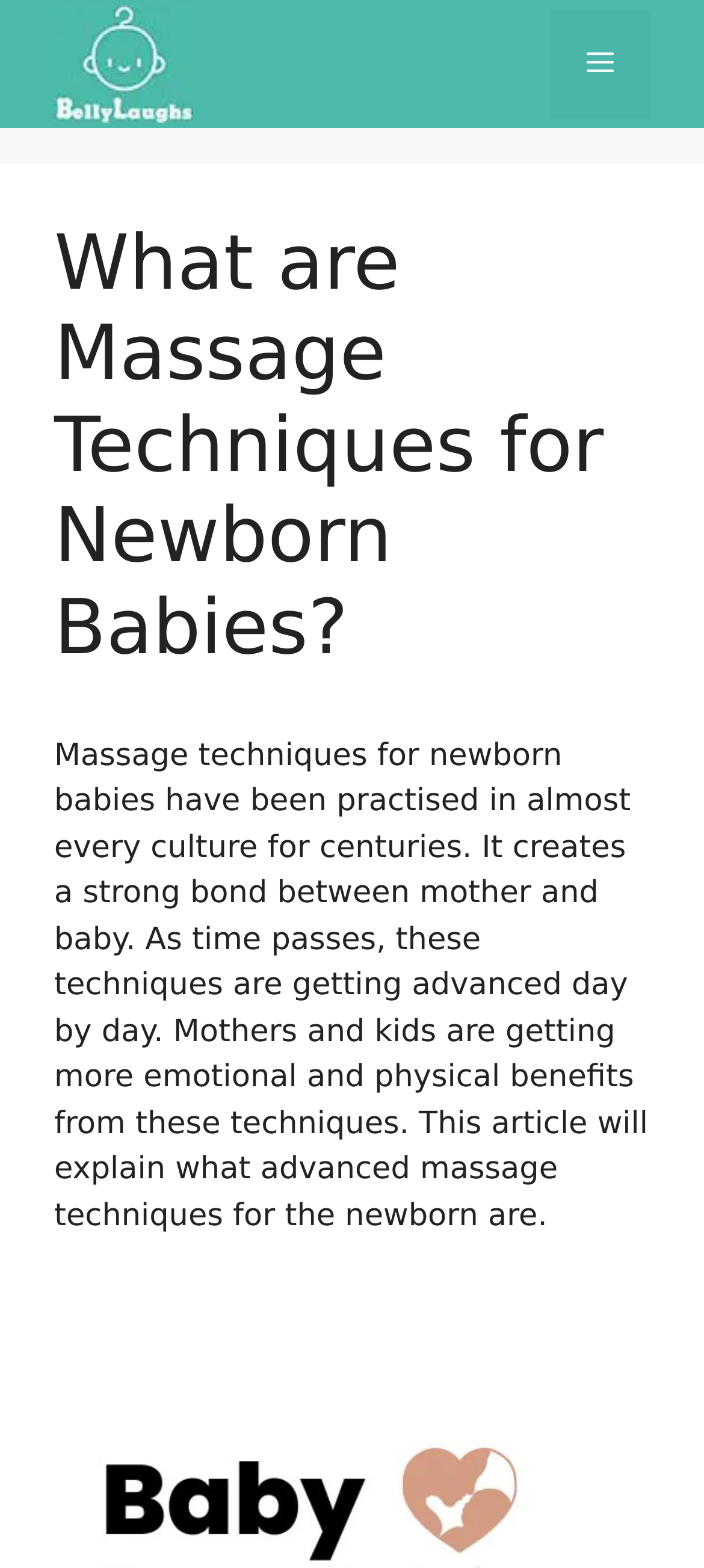What is the purpose of the button on the top right corner?
Please answer the question as detailed as possible.

I identified a button element with the text 'Menu' located on the top right corner of the page, with a bounding box coordinate of [0.782, 0.006, 0.923, 0.075]. This button is likely used to toggle the navigation menu.